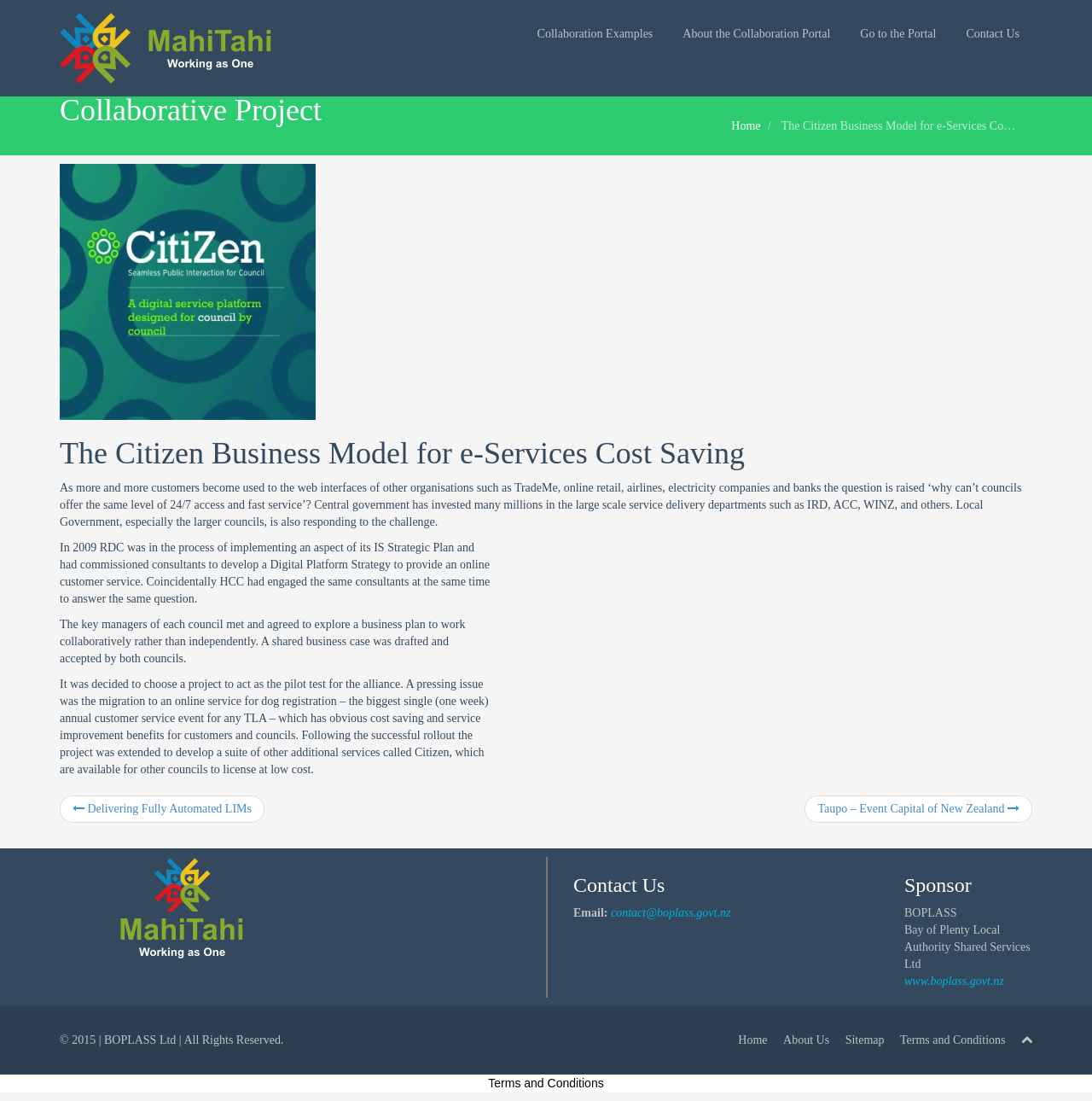Specify the bounding box coordinates for the region that must be clicked to perform the given instruction: "Contact Us".

[0.873, 0.016, 0.945, 0.047]